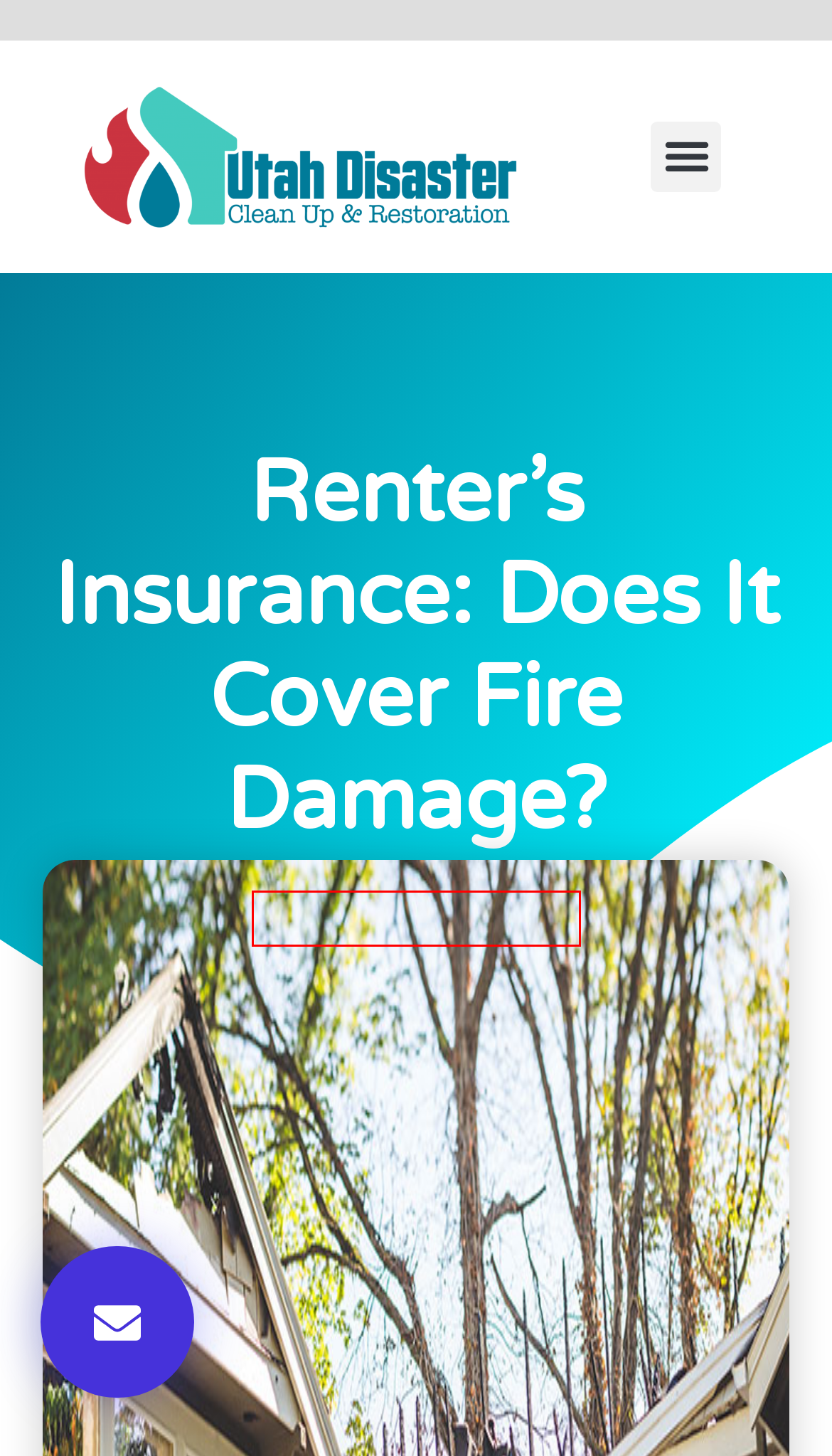You have a screenshot of a webpage with a red rectangle bounding box around a UI element. Choose the best description that matches the new page after clicking the element within the bounding box. The candidate descriptions are:
A. November 16, 2022 - Utah Disaster Cleanup & Restoration
B. Does Homeowners Insurance Cover Water Damage Restoration?
C. Privacy Policy - Utah Disaster Cleanup & Restoration, Murray UT
D. Utah Disaster Cleanup & Restoration Services, Murray UT
E. Fire Damage Cleanup & Restoration Services Murray Utah
F. Contact Us - Utah Disaster Cleanup & Restoration, Murray UT
G. Mold Remediation, Cleanup & Restoration Services Murray Utah
H. Sitemap - Utah Disaster Cleanup & Restoration

A